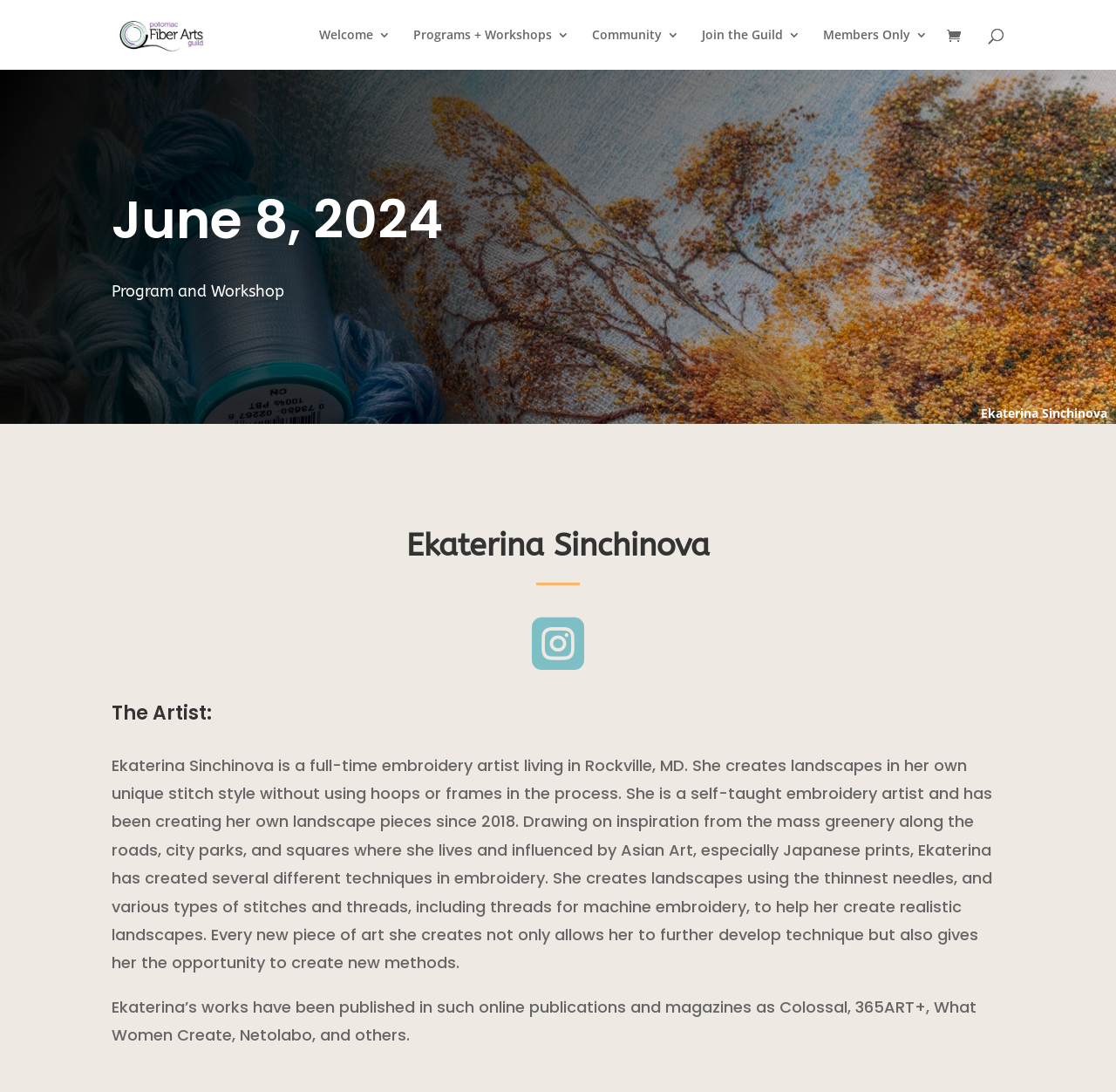What inspires Ekaterina's embroidery art?
From the image, provide a succinct answer in one word or a short phrase.

Asian Art and greenery